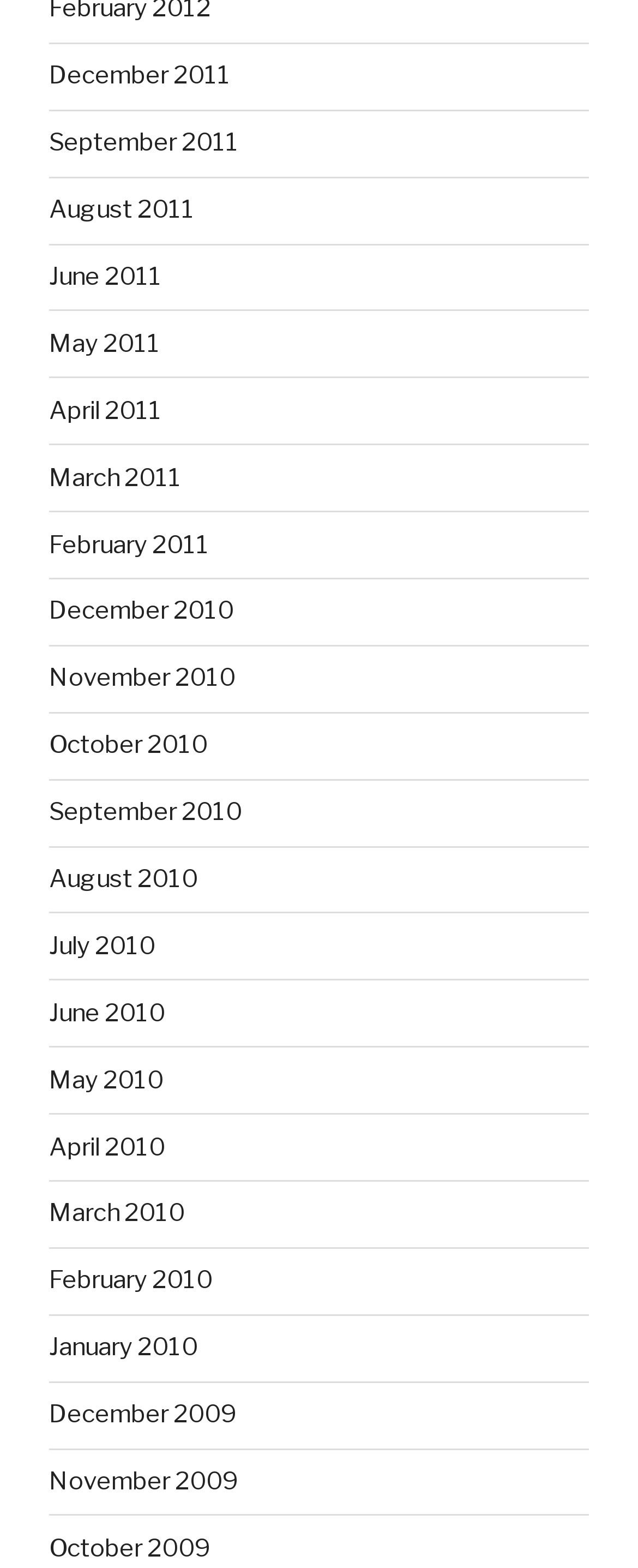Show the bounding box coordinates for the HTML element described as: "February 2010".

[0.077, 0.807, 0.333, 0.826]